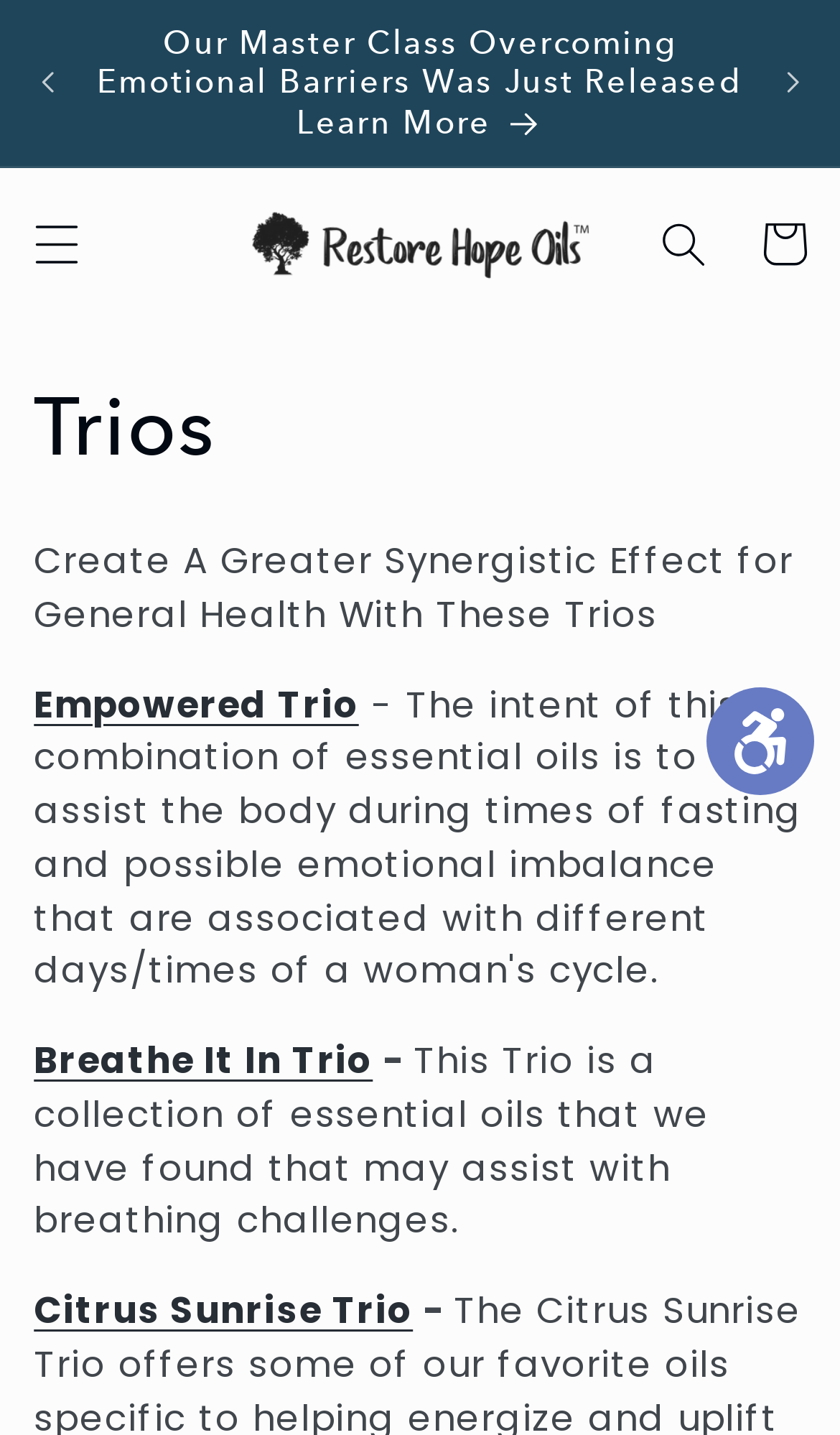Determine the bounding box coordinates of the section to be clicked to follow the instruction: "View the Empowered Trio". The coordinates should be given as four float numbers between 0 and 1, formatted as [left, top, right, bottom].

[0.04, 0.472, 0.427, 0.508]